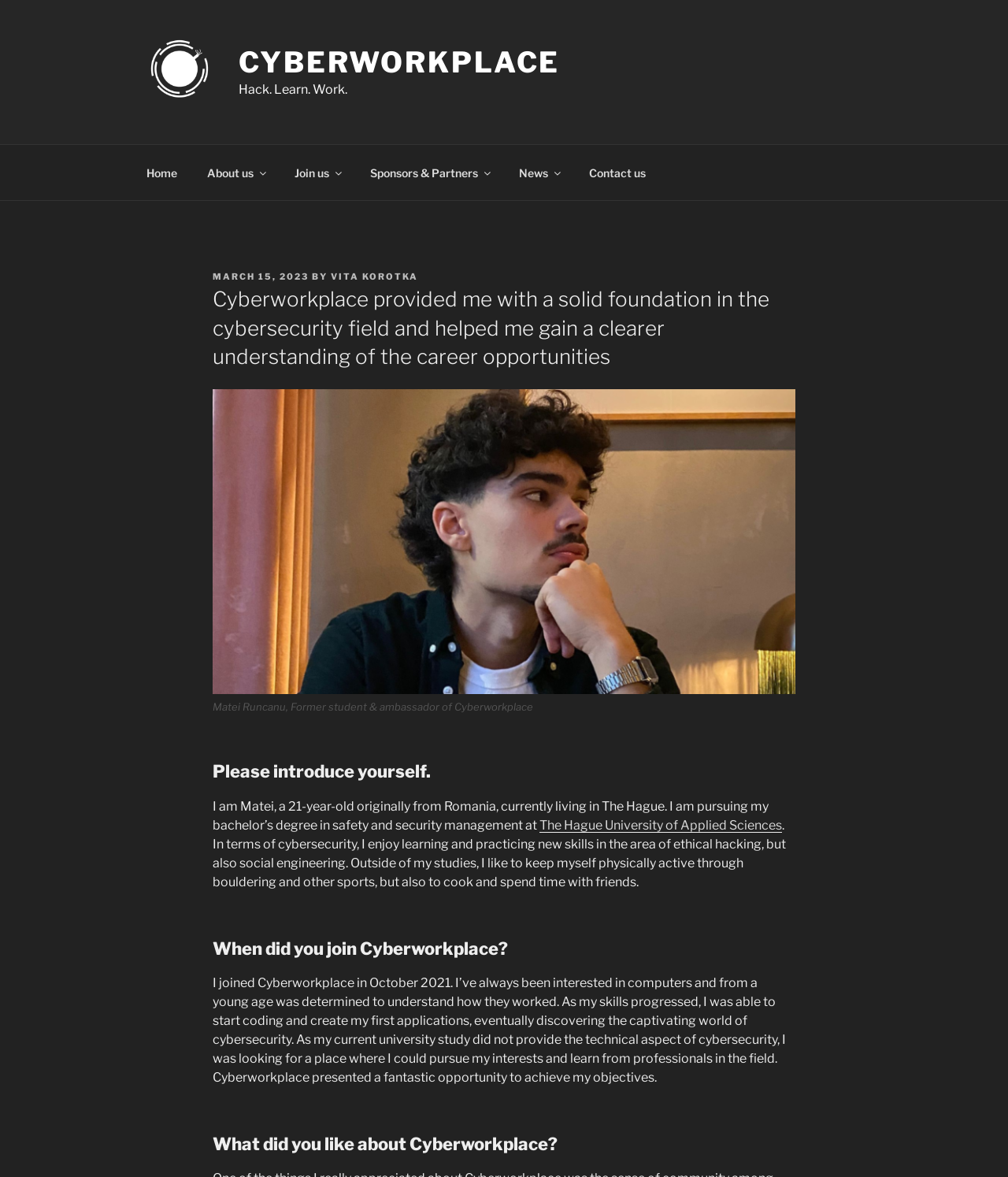Based on the visual content of the image, answer the question thoroughly: What is the name of the author of this post?

I found the author's name by looking at the 'POSTED BY' section, which is located below the 'POSTED ON' section. The author's name is a link, and it is 'VITA KOROTKA'.